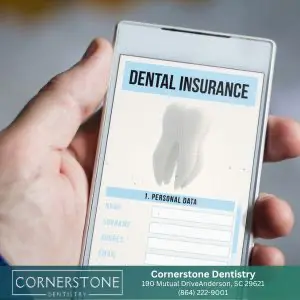Please give a succinct answer using a single word or phrase:
What is the focus of the document on the smartphone?

dental care